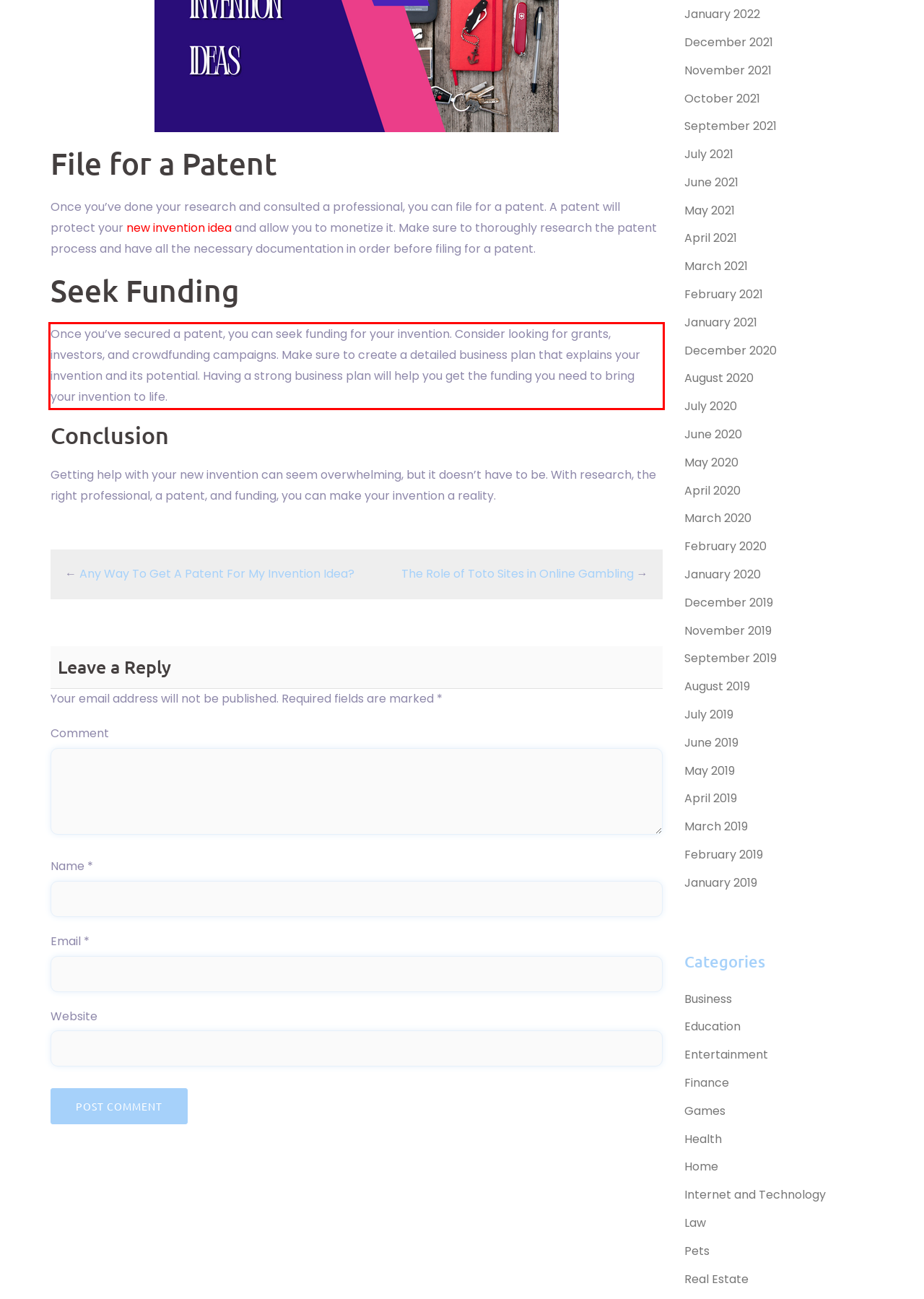You are provided with a screenshot of a webpage that includes a red bounding box. Extract and generate the text content found within the red bounding box.

Once you’ve secured a patent, you can seek funding for your invention. Consider looking for grants, investors, and crowdfunding campaigns. Make sure to create a detailed business plan that explains your invention and its potential. Having a strong business plan will help you get the funding you need to bring your invention to life.